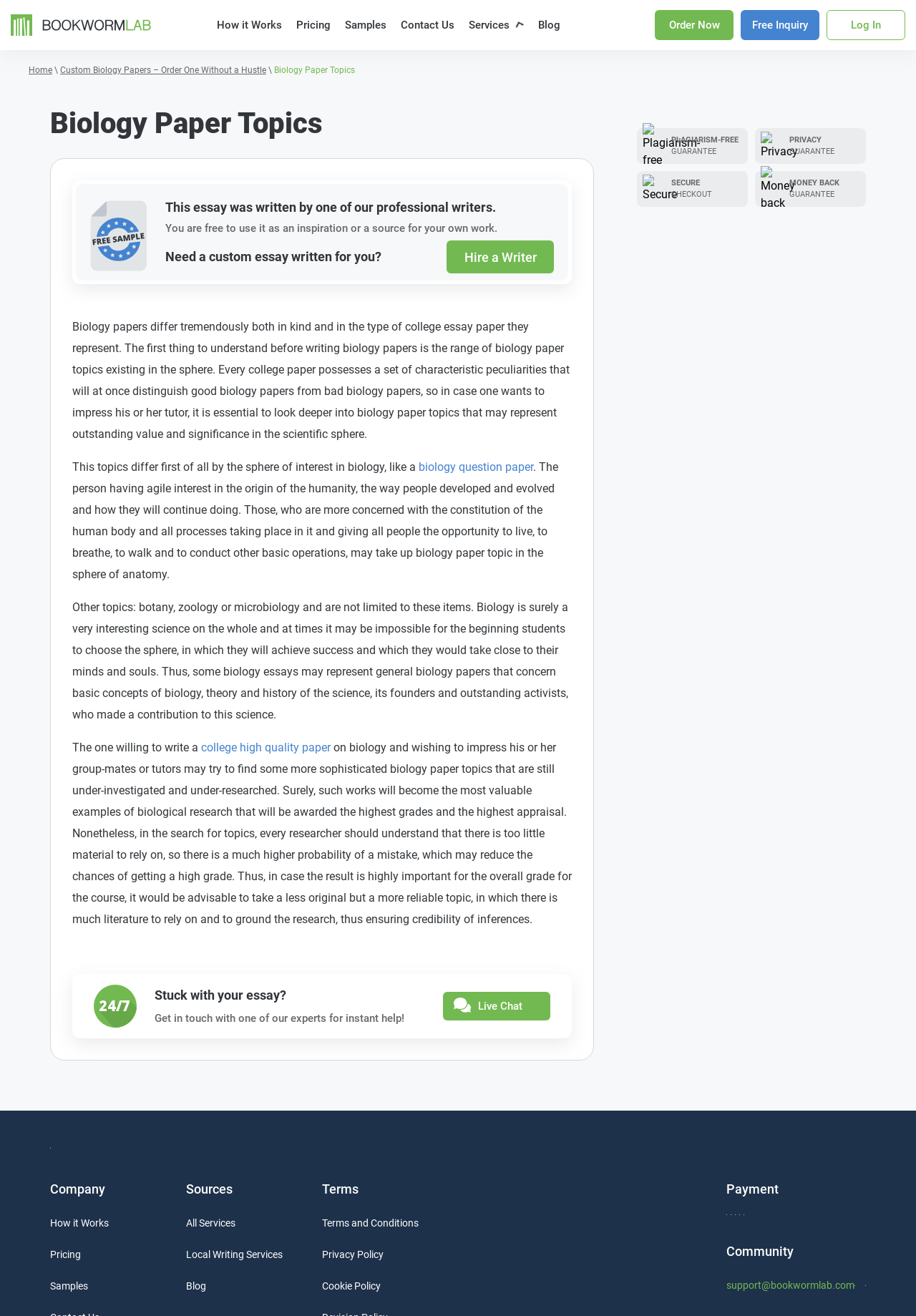Provide the bounding box coordinates, formatted as (top-left x, top-left y, bottom-right x, bottom-right y), with all values being floating point numbers between 0 and 1. Identify the bounding box of the UI element that matches the description: support@bookwormlab.com

[0.793, 0.972, 0.933, 0.981]